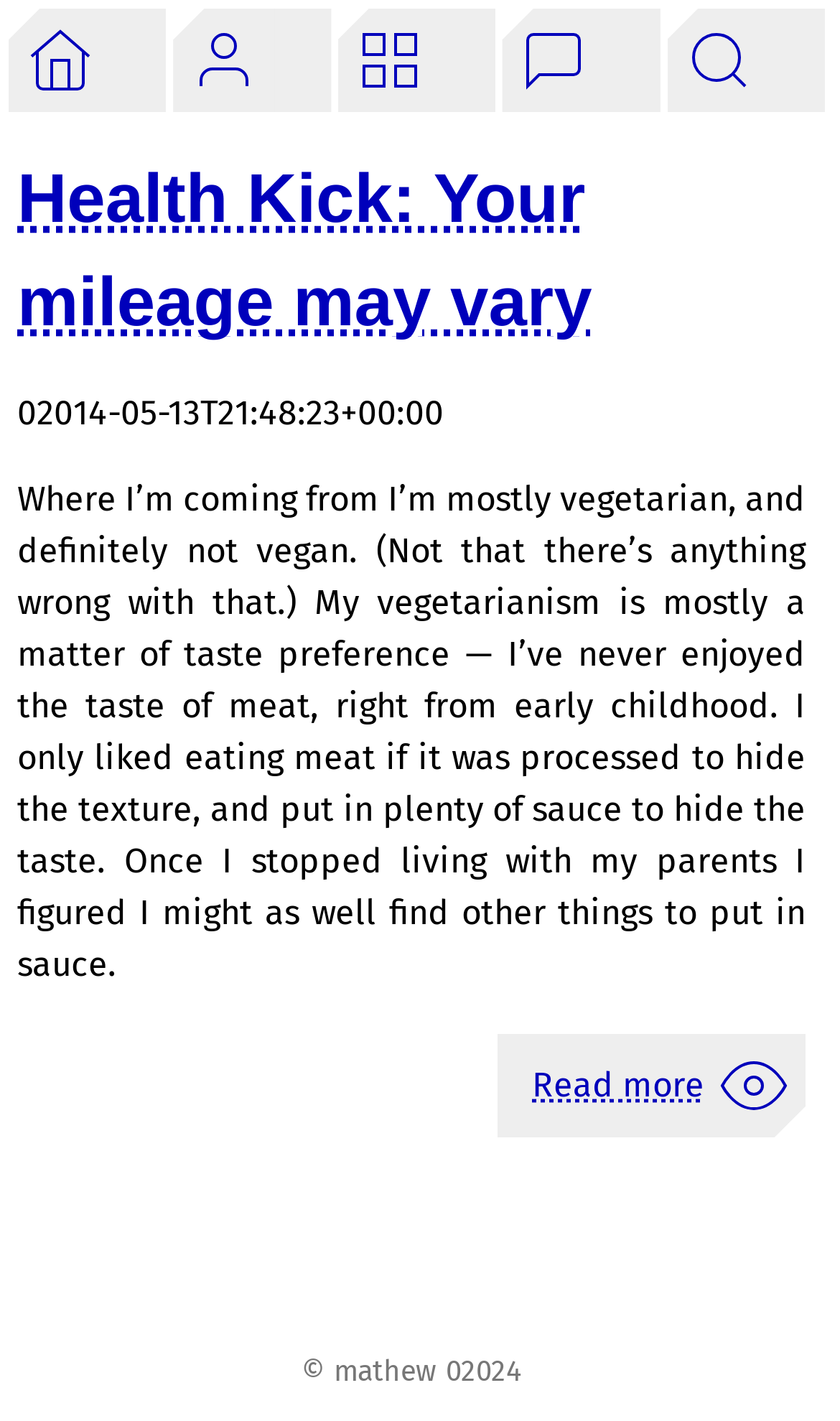Extract the main heading from the webpage content.

Health Kick: Your mileage may vary